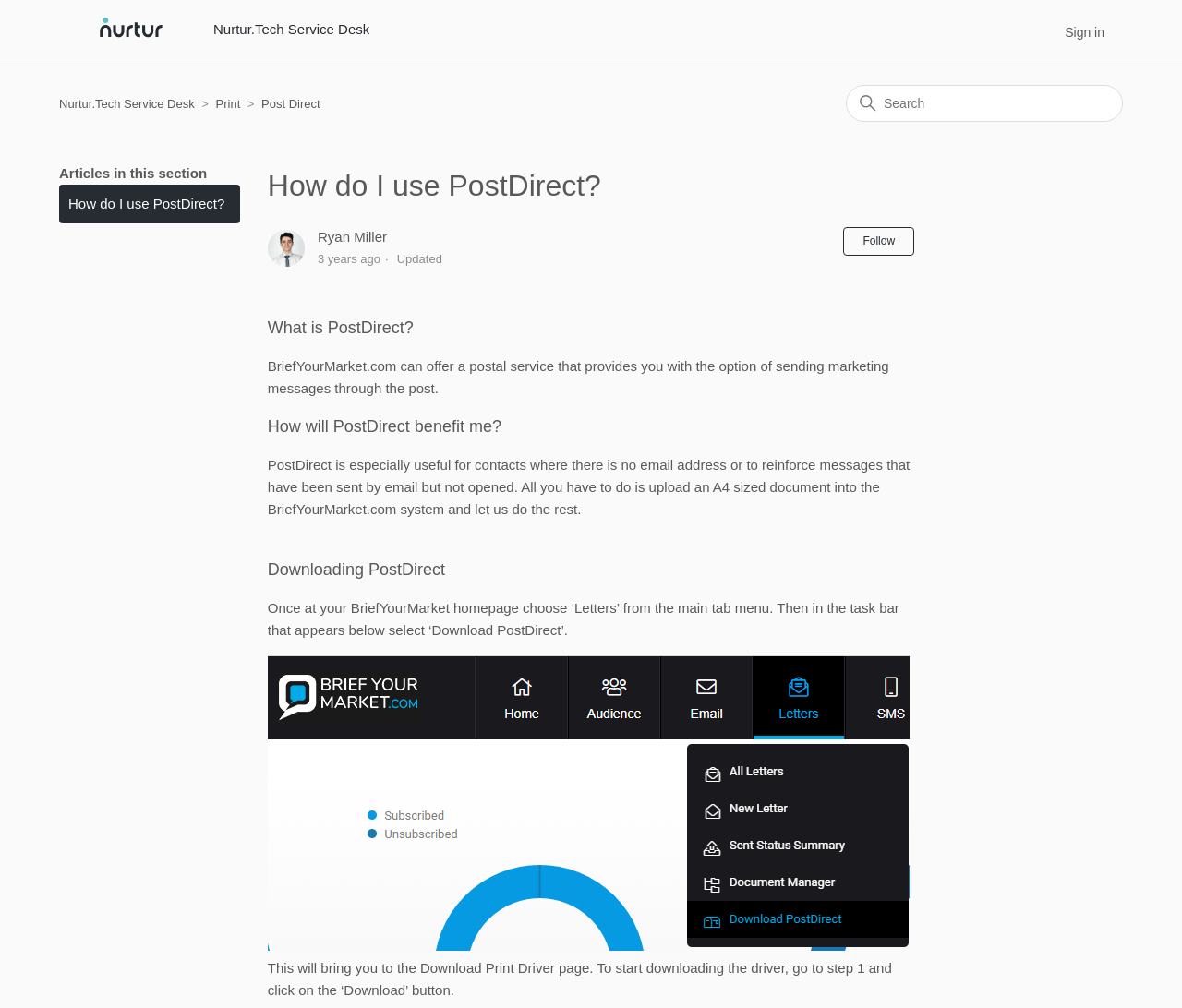Locate the bounding box coordinates of the area you need to click to fulfill this instruction: 'Sign in'. The coordinates must be in the form of four float numbers ranging from 0 to 1: [left, top, right, bottom].

[0.901, 0.023, 0.95, 0.042]